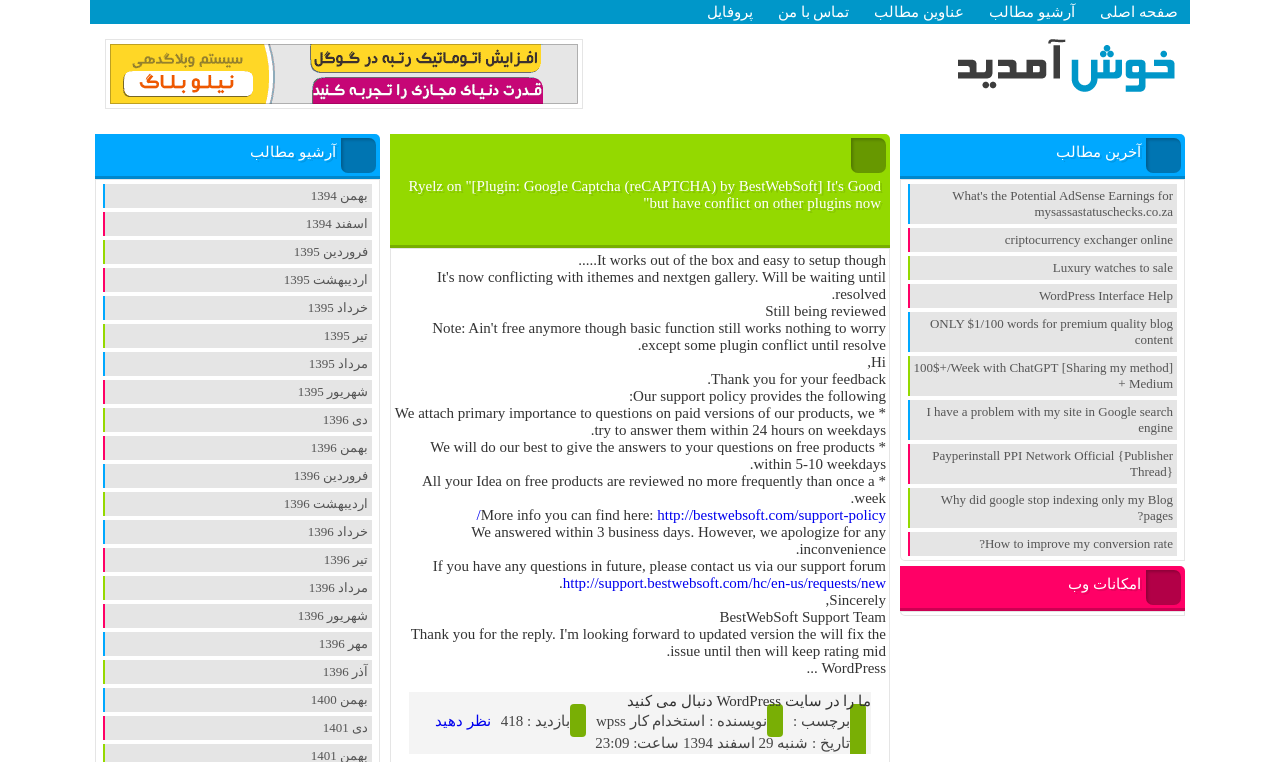Please identify the bounding box coordinates of the area I need to click to accomplish the following instruction: "Click on the 'ساخت وبلاگ' link".

[0.086, 0.125, 0.452, 0.139]